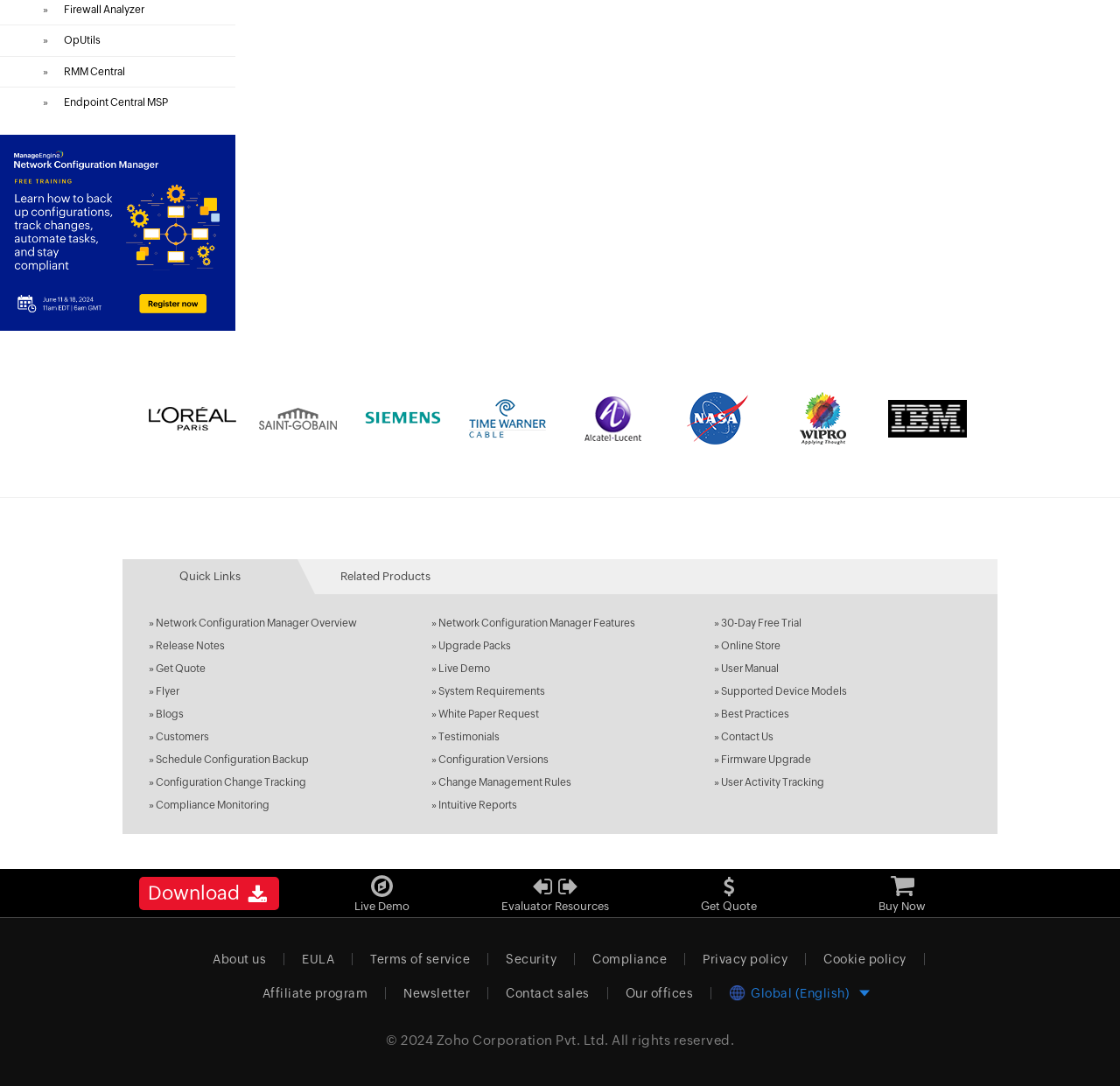Please identify the bounding box coordinates of the clickable area that will fulfill the following instruction: "Click on Firewall Analyzer". The coordinates should be in the format of four float numbers between 0 and 1, i.e., [left, top, right, bottom].

[0.057, 0.003, 0.129, 0.014]